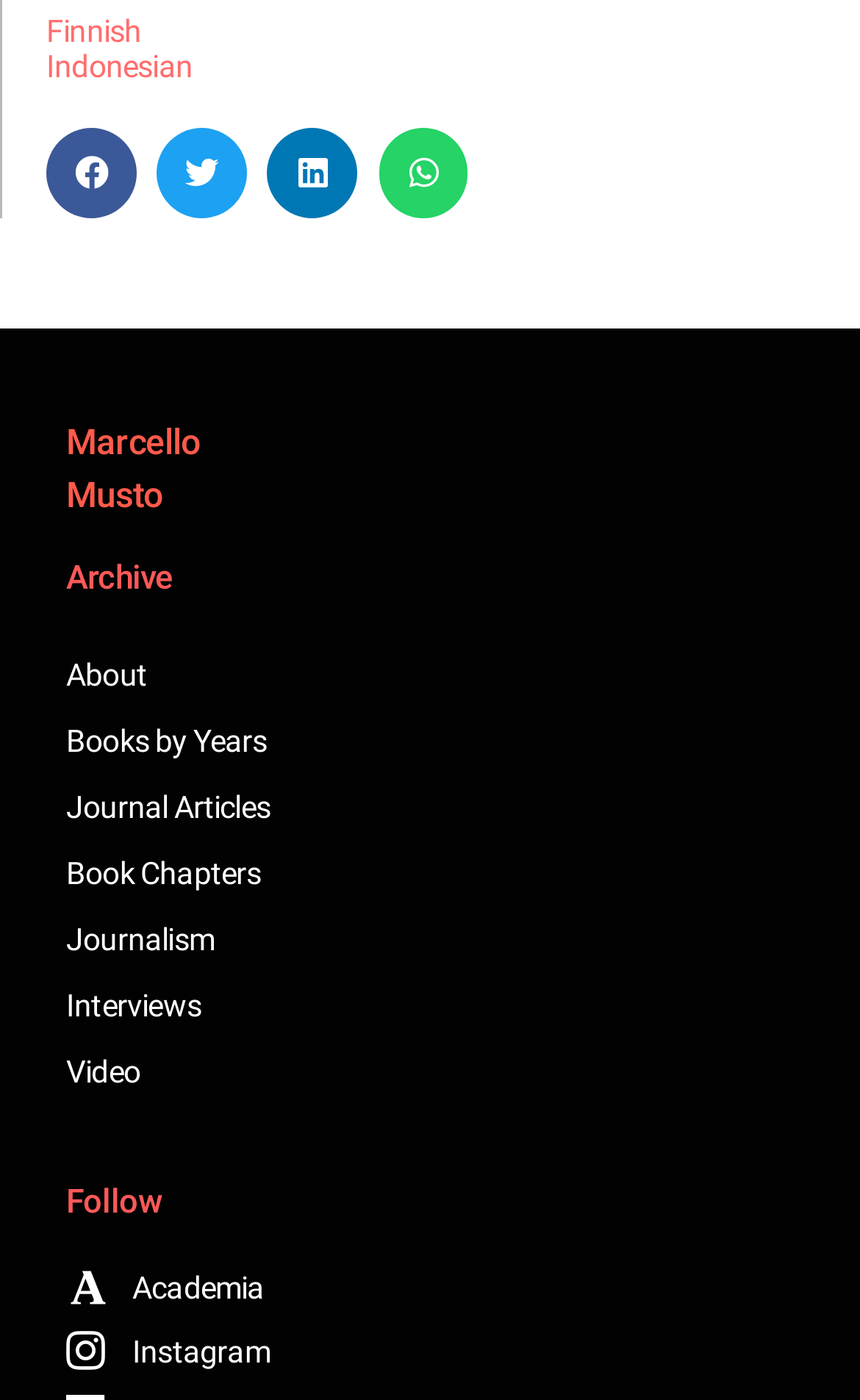Please provide a short answer using a single word or phrase for the question:
How many languages can you switch to?

2